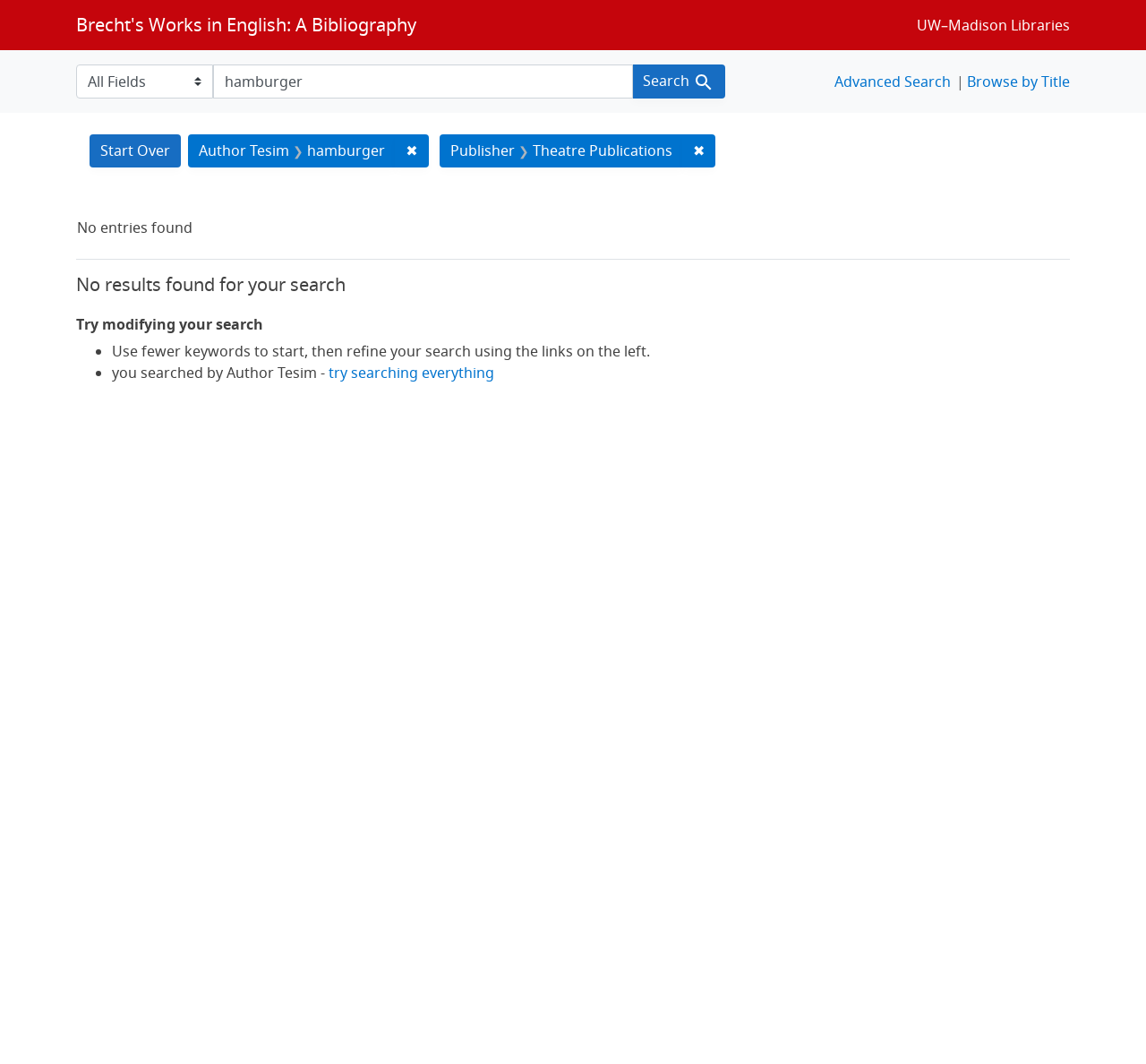What is the current search query?
Please provide a single word or phrase based on the screenshot.

hamburger